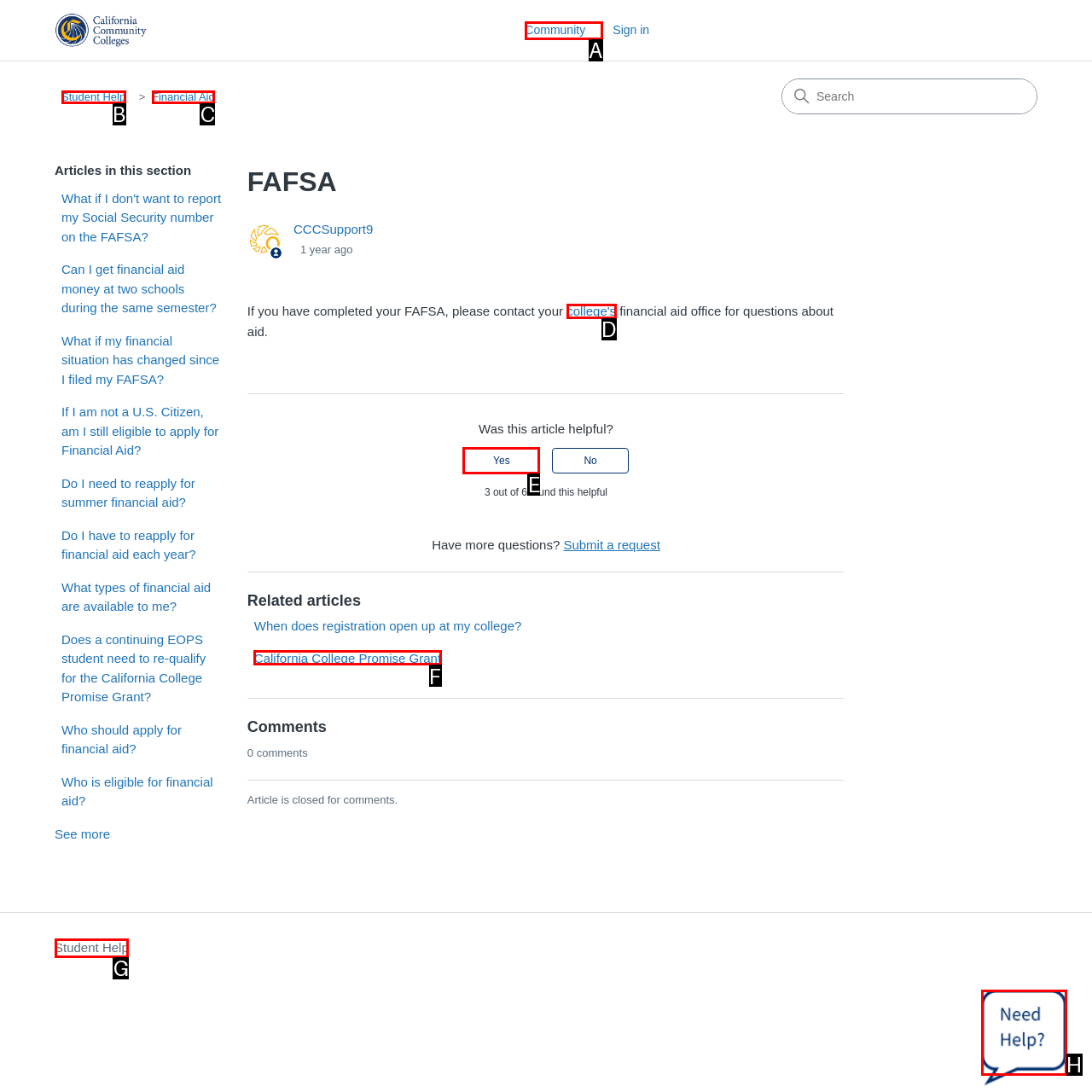Determine the option that aligns with this description: Community
Reply with the option's letter directly.

A